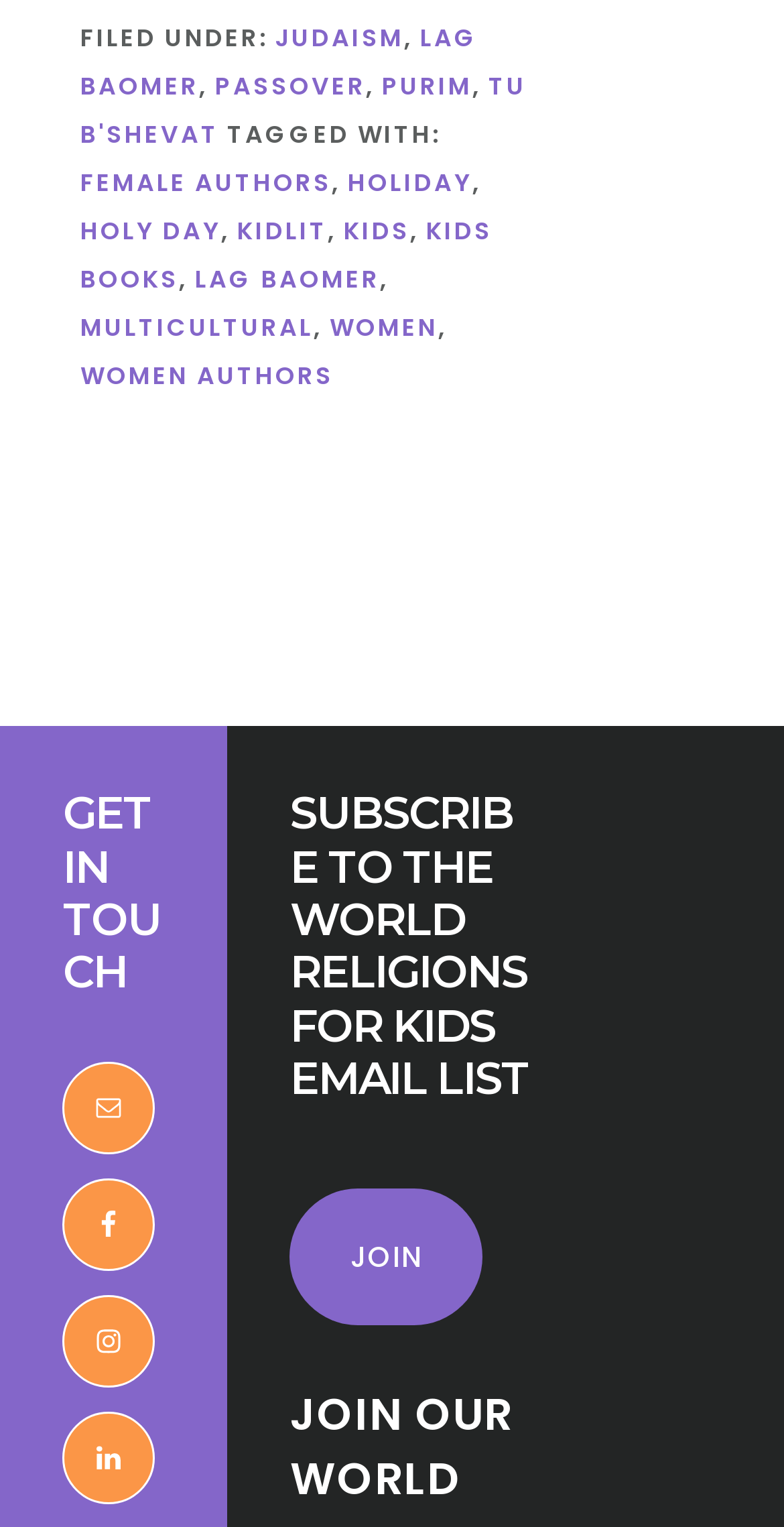What is the topic of the webpage based on the 'FILED UNDER' section?
Answer briefly with a single word or phrase based on the image.

JUDAISM